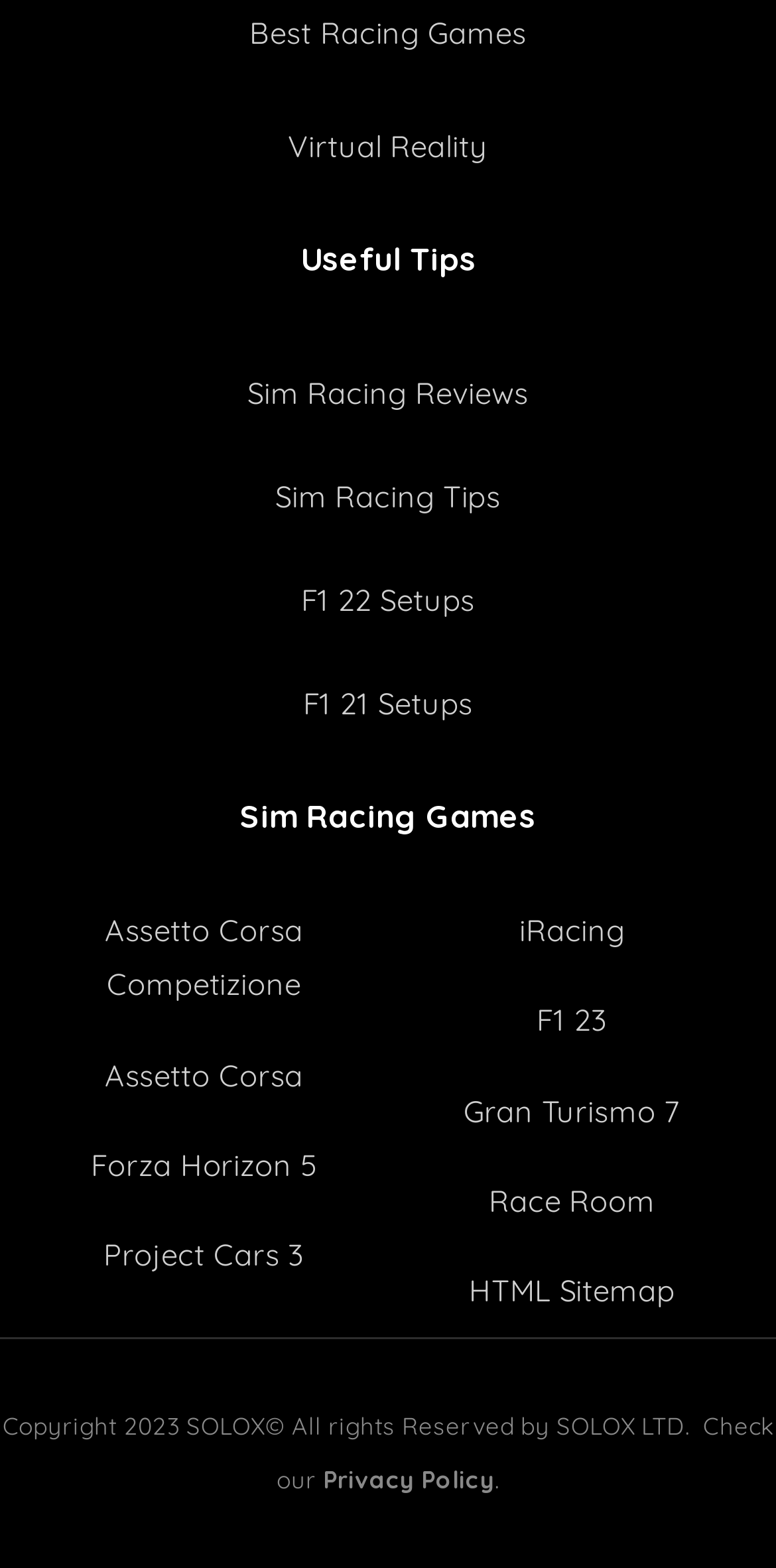What is the purpose of the 'Useful Tips' section?
Using the image, answer in one word or phrase.

Providing tips